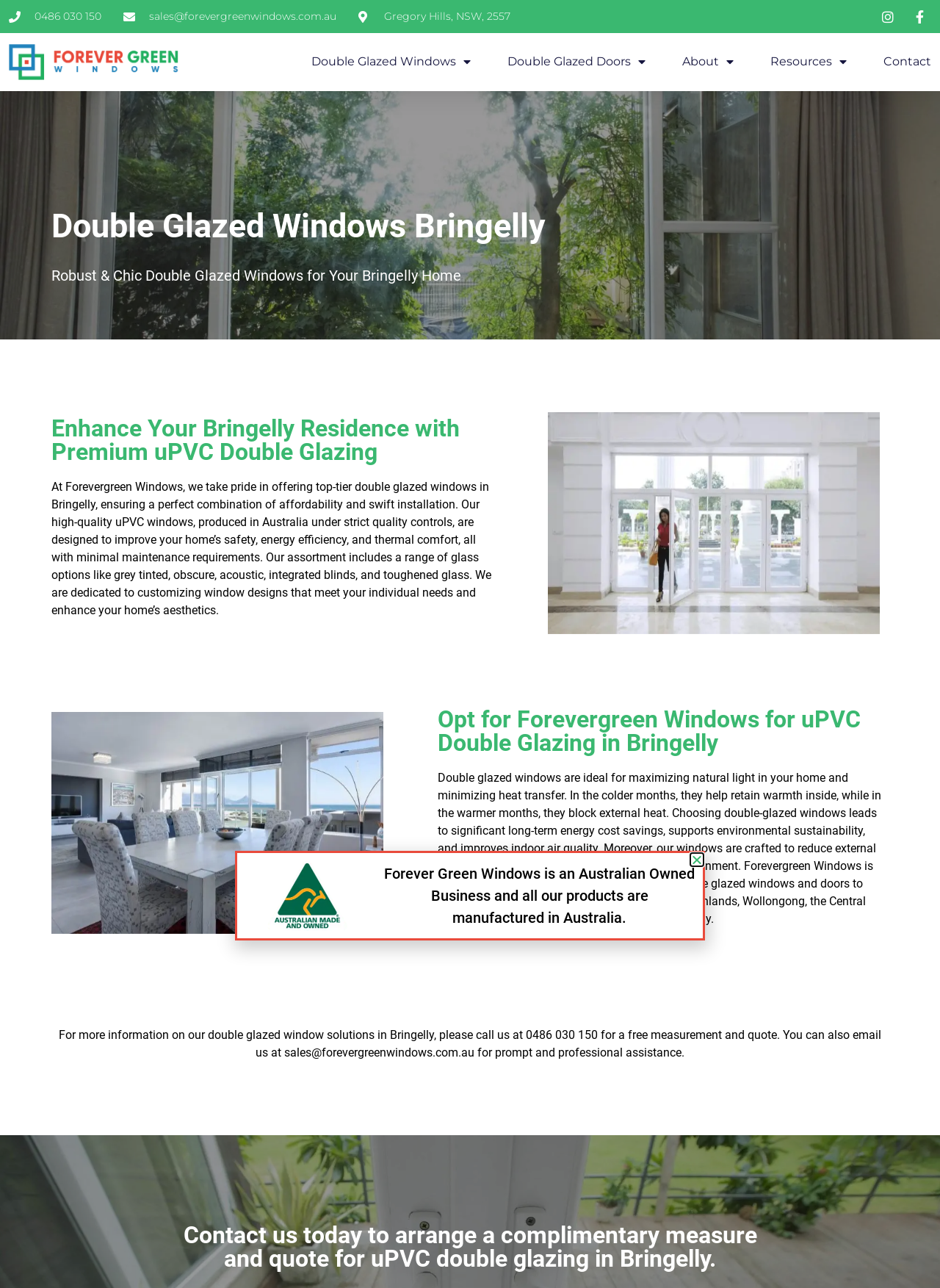Reply to the question with a brief word or phrase: What is the phone number for a free measurement and quote?

0486 030 150